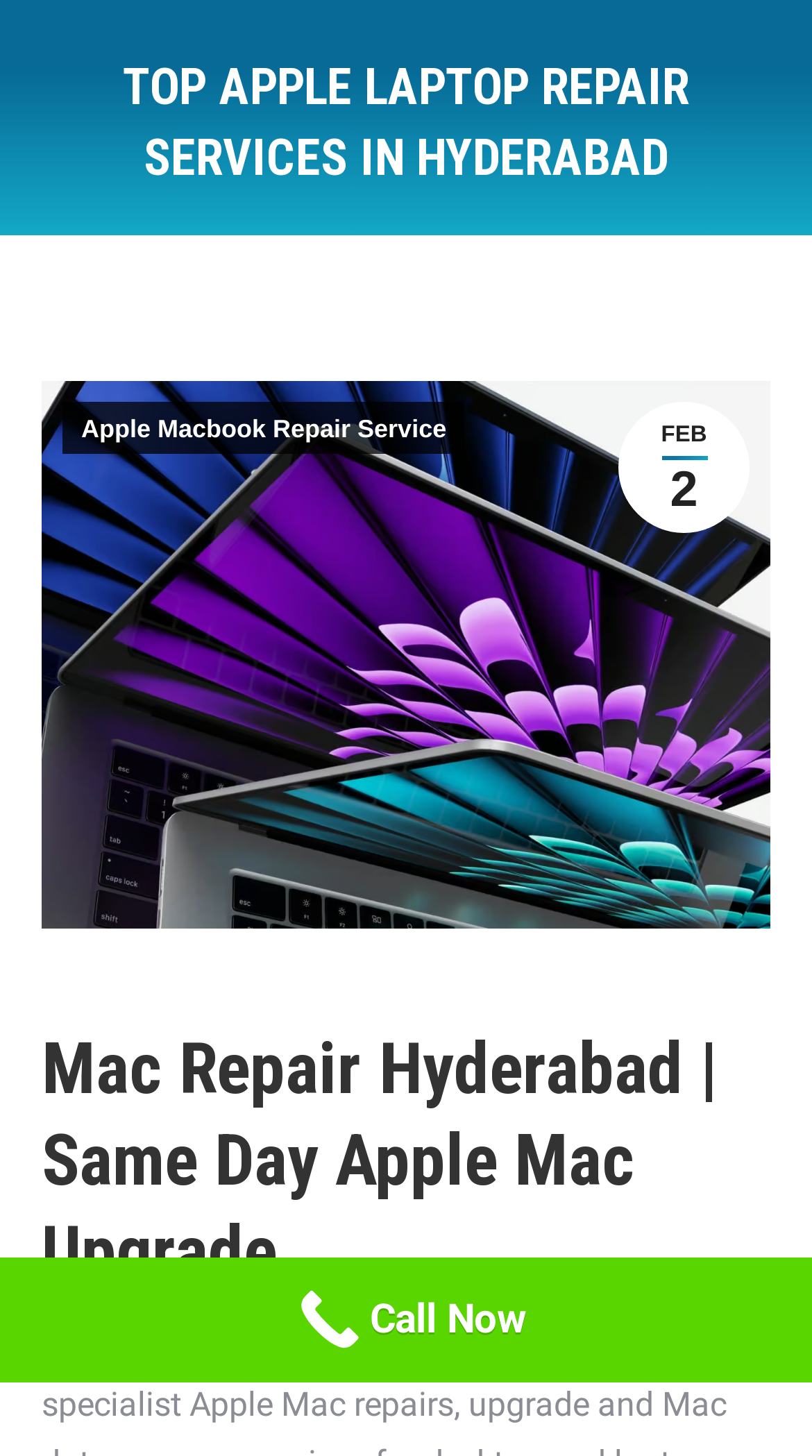Write an elaborate caption that captures the essence of the webpage.

The webpage is about Mac repair services in Hyderabad, specifically highlighting top Apple laptop repair services. At the top of the page, there is a large heading that reads "TOP APPLE LAPTOP REPAIR SERVICES IN HYDERABAD". Below this heading, there is a static text "You are here:" followed by two links, "FEB 2" and "Apple Macbook Repair Service", which are positioned side by side. 

To the right of the "You are here:" text, there is an image with the caption "Top Apple Laptop Repair Services". Below this image, there is another heading that reads "Mac Repair Hyderabad | Same Day Apple Mac Upgrade", which is centered on the page. 

At the bottom right corner of the page, there is a link "Go to Top" accompanied by a small image. On the opposite side, at the bottom left corner, there is a prominent "Call Now" link that spans the entire width of the page.